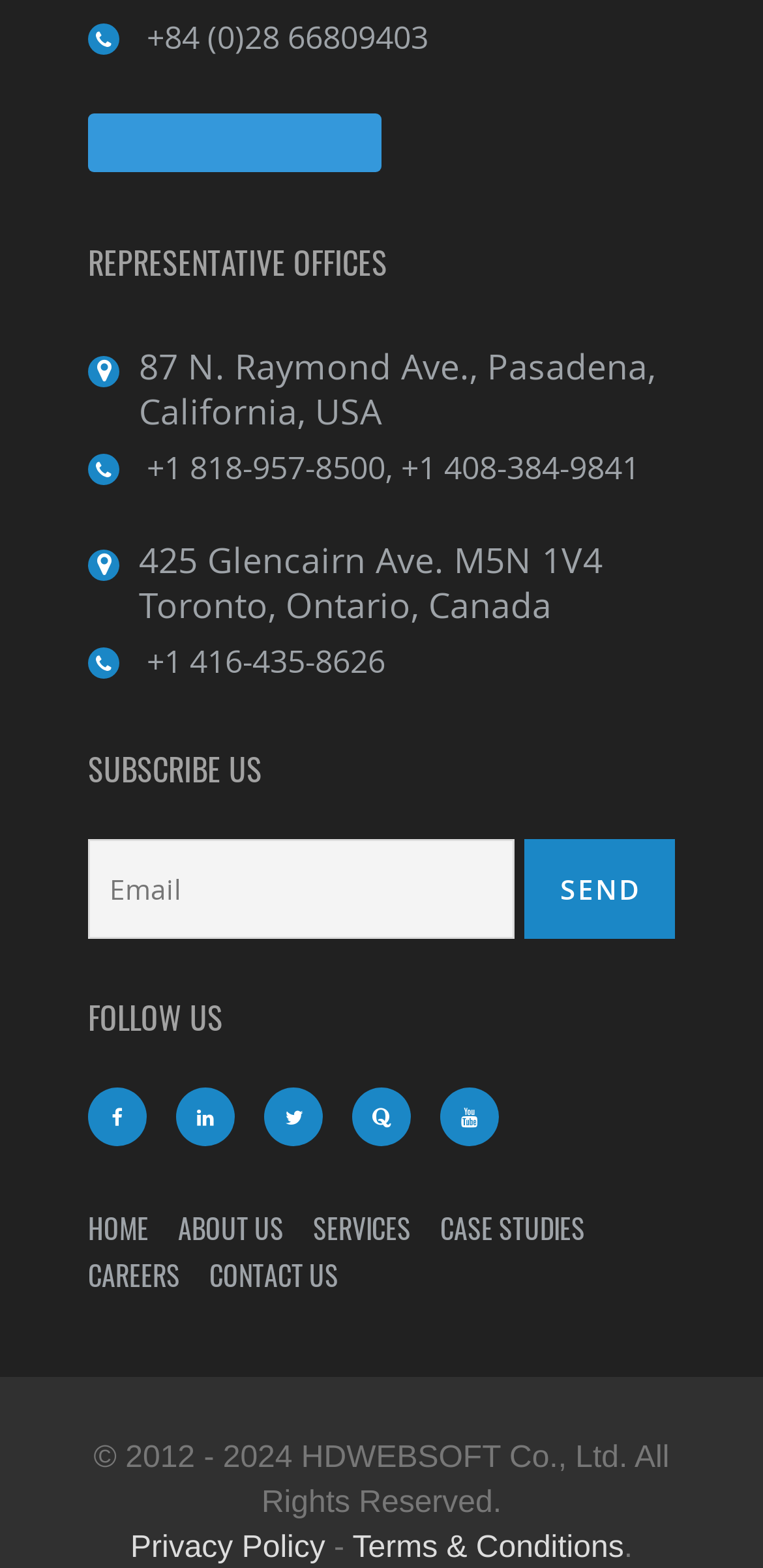Refer to the image and offer a detailed explanation in response to the question: What is the copyright year range of HDWEBSOFT?

I found the copyright information at the bottom of the webpage, which states '© 2012 - 2024 HDWEBSOFT Co., Ltd. All Rights Reserved.'.